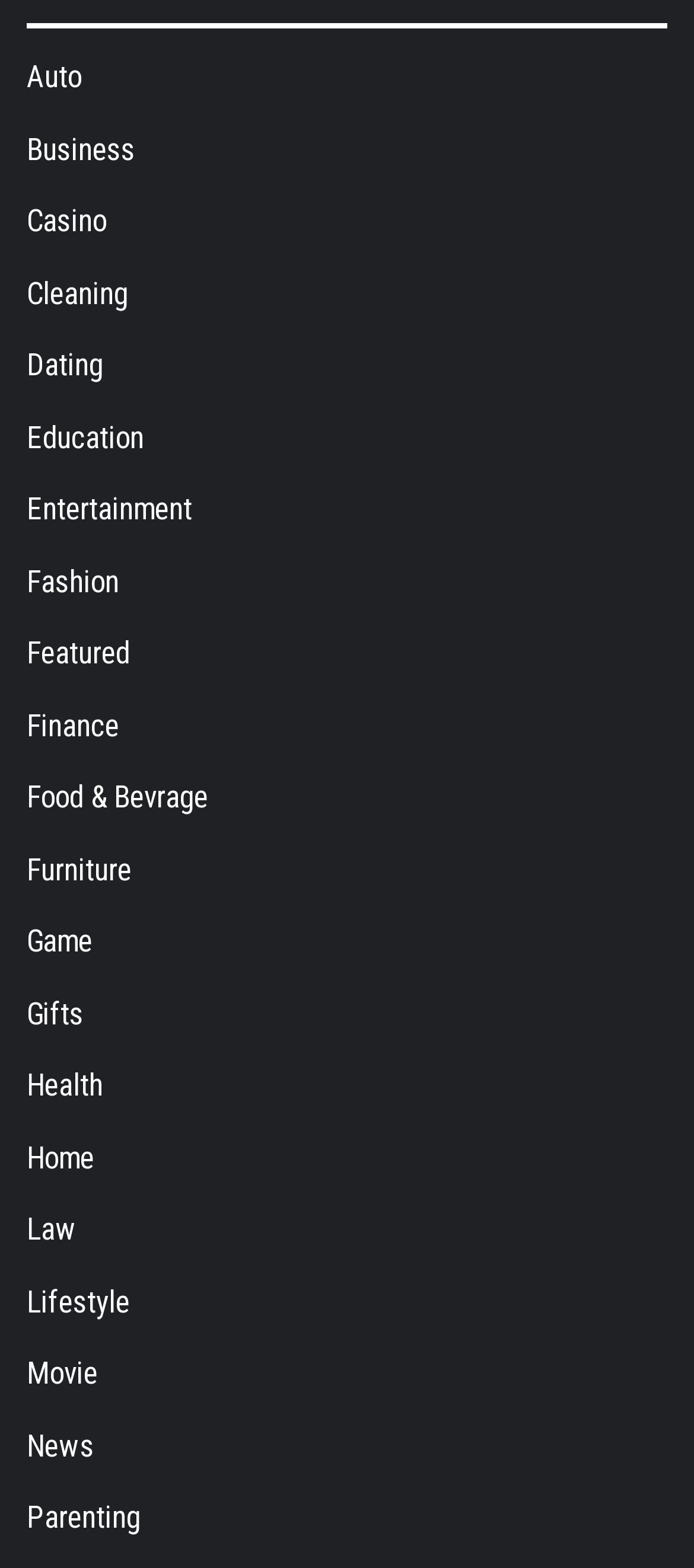Please indicate the bounding box coordinates for the clickable area to complete the following task: "Click on Auto". The coordinates should be specified as four float numbers between 0 and 1, i.e., [left, top, right, bottom].

[0.038, 0.037, 0.118, 0.06]